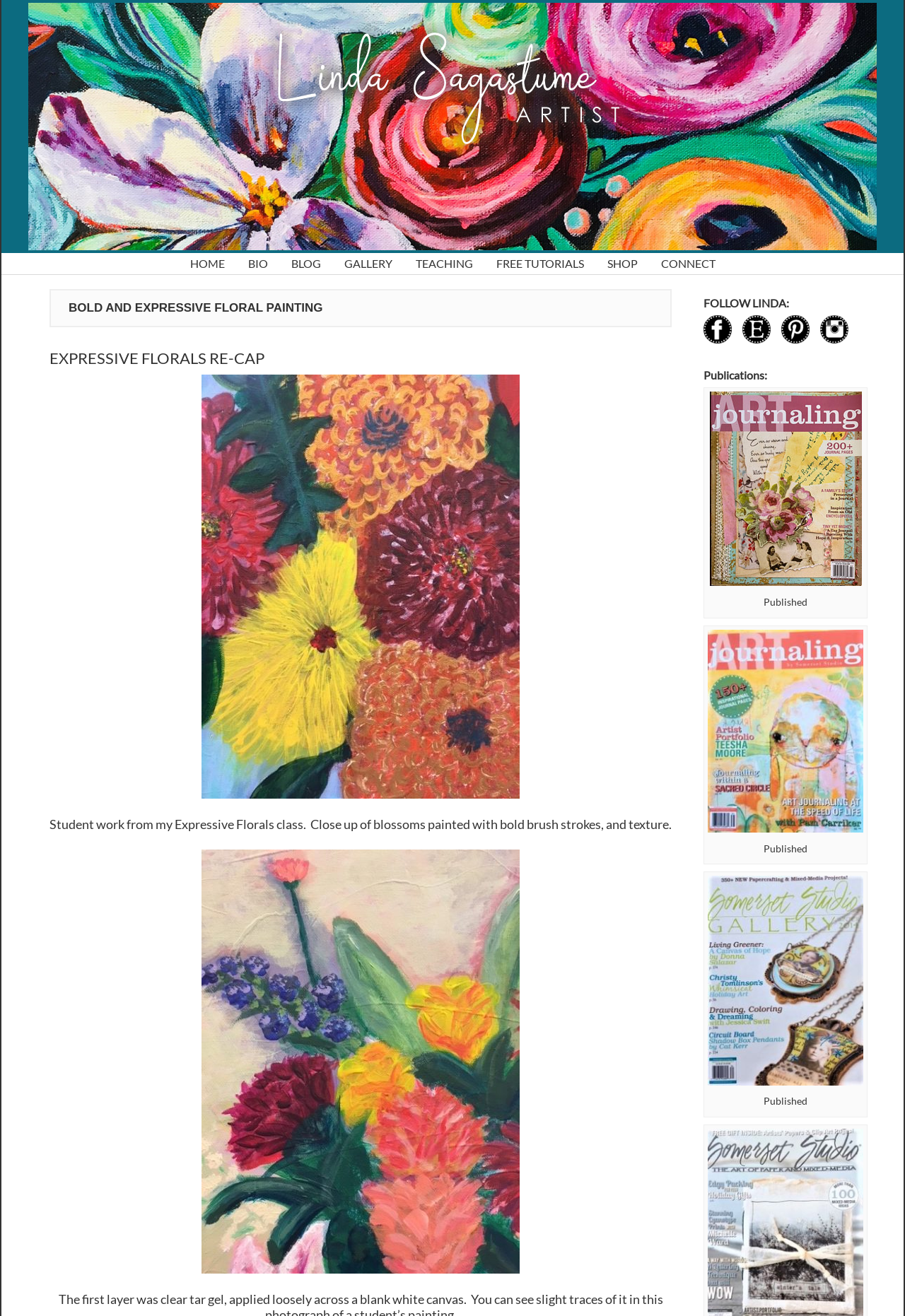Please specify the bounding box coordinates in the format (top-left x, top-left y, bottom-right x, bottom-right y), with all values as floating point numbers between 0 and 1. Identify the bounding box of the UI element described by: Shop

[0.659, 0.192, 0.716, 0.208]